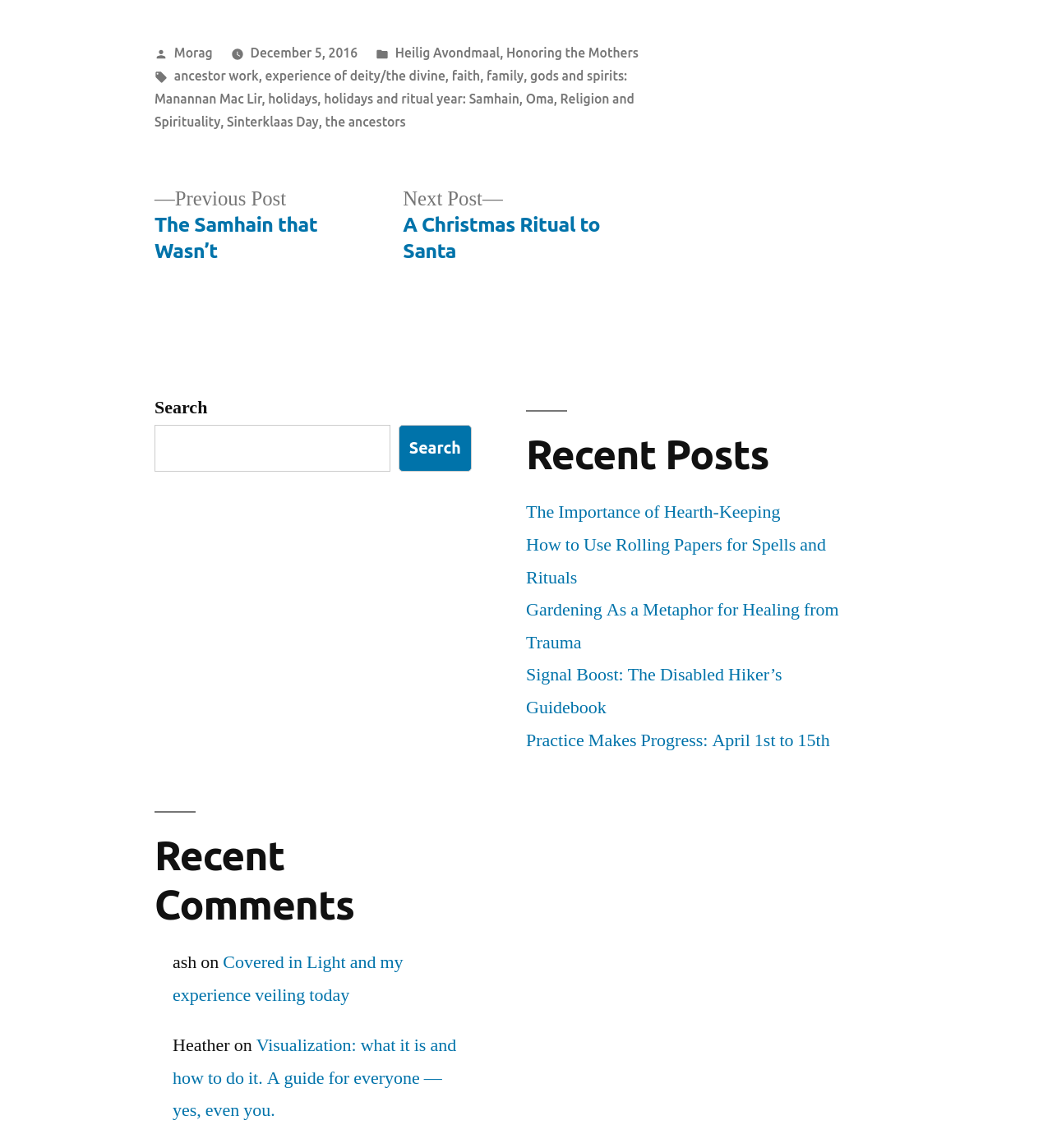Please determine the bounding box coordinates for the element that should be clicked to follow these instructions: "Read a comment from ash".

[0.164, 0.828, 0.383, 0.877]